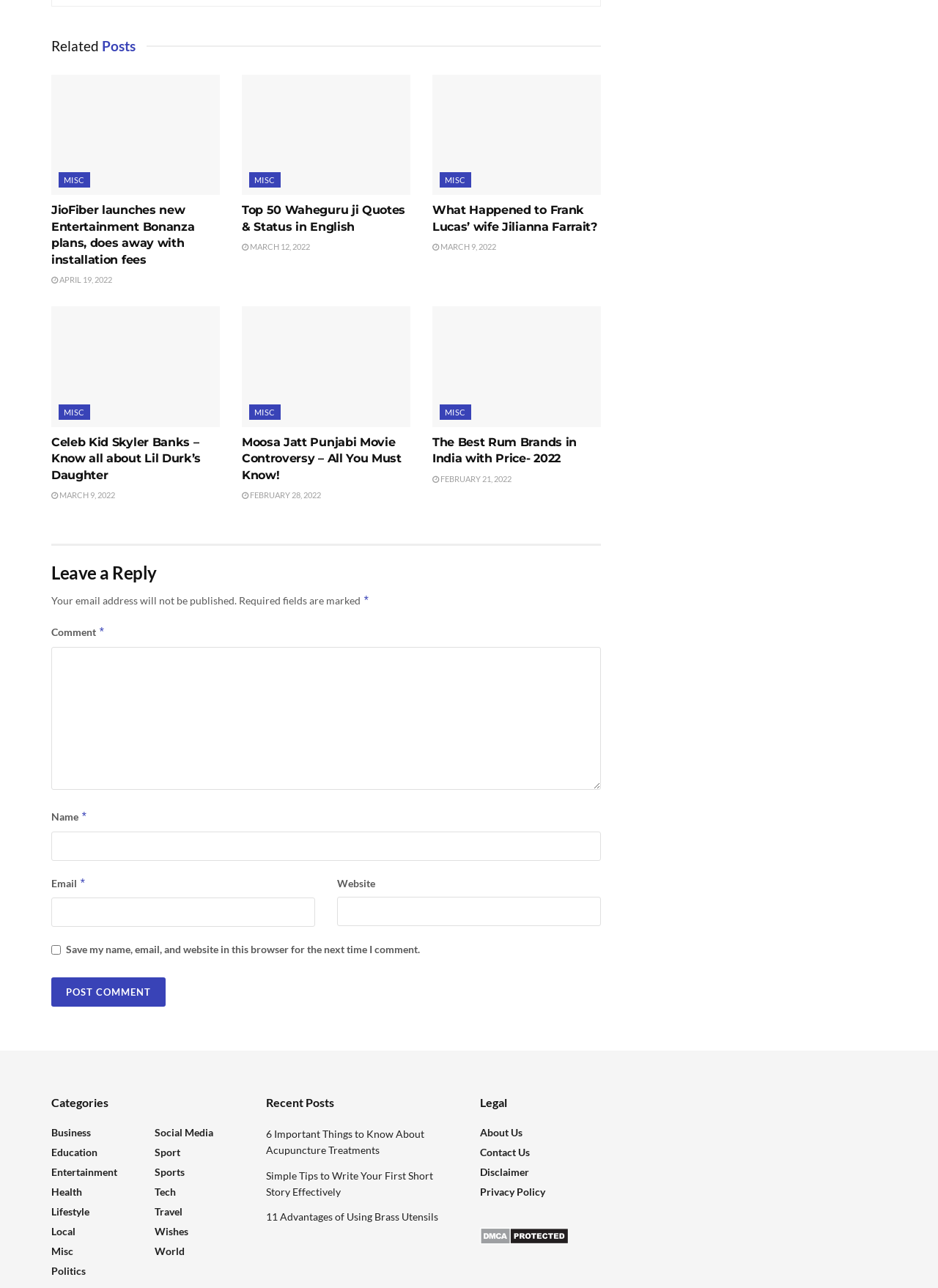How many categories are there on this webpage? Using the information from the screenshot, answer with a single word or phrase.

15